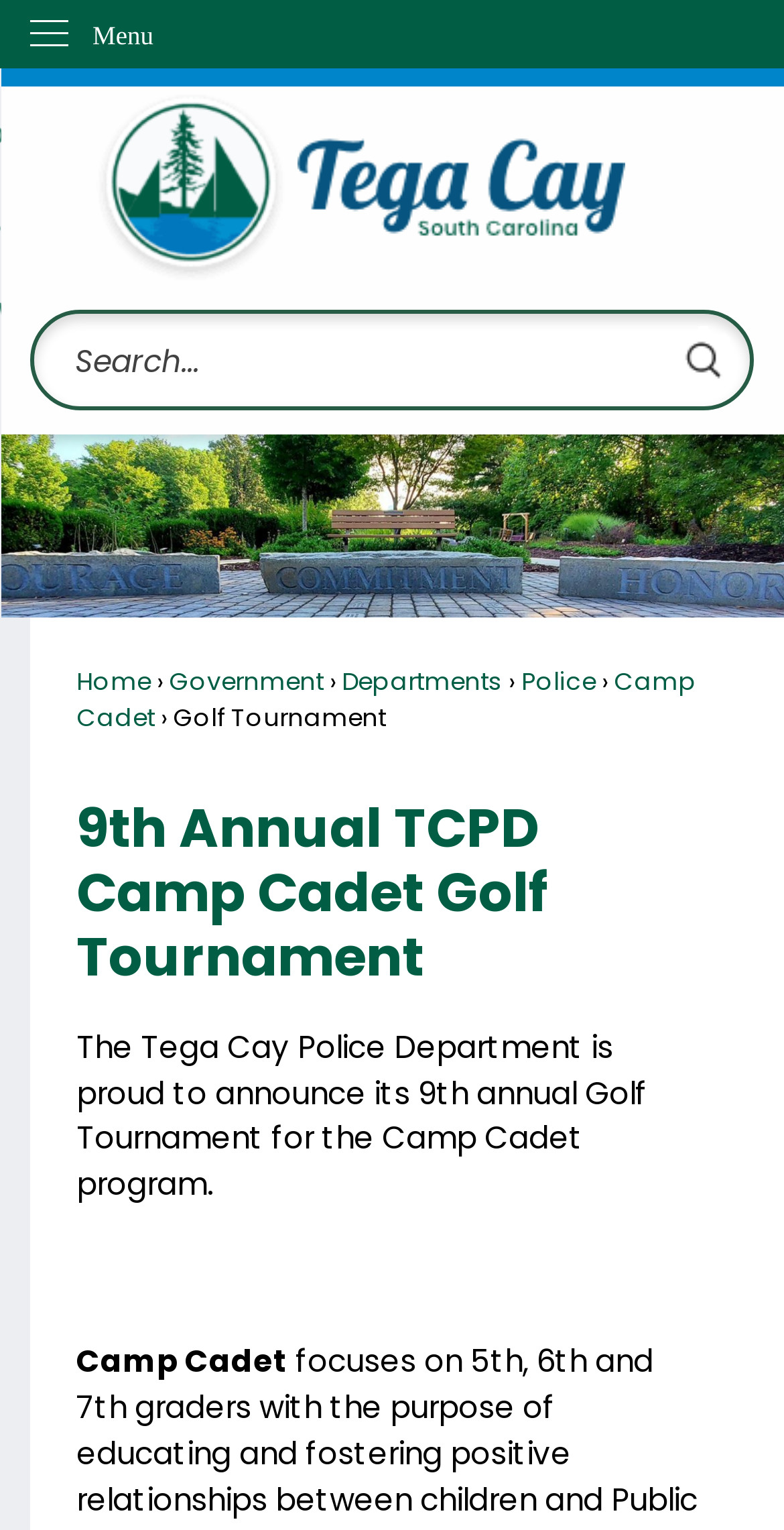Identify and provide the bounding box coordinates of the UI element described: "parent_node: Search name="searchField" placeholder="Search..." title="Search..."". The coordinates should be formatted as [left, top, right, bottom], with each number being a float between 0 and 1.

[0.039, 0.203, 0.961, 0.269]